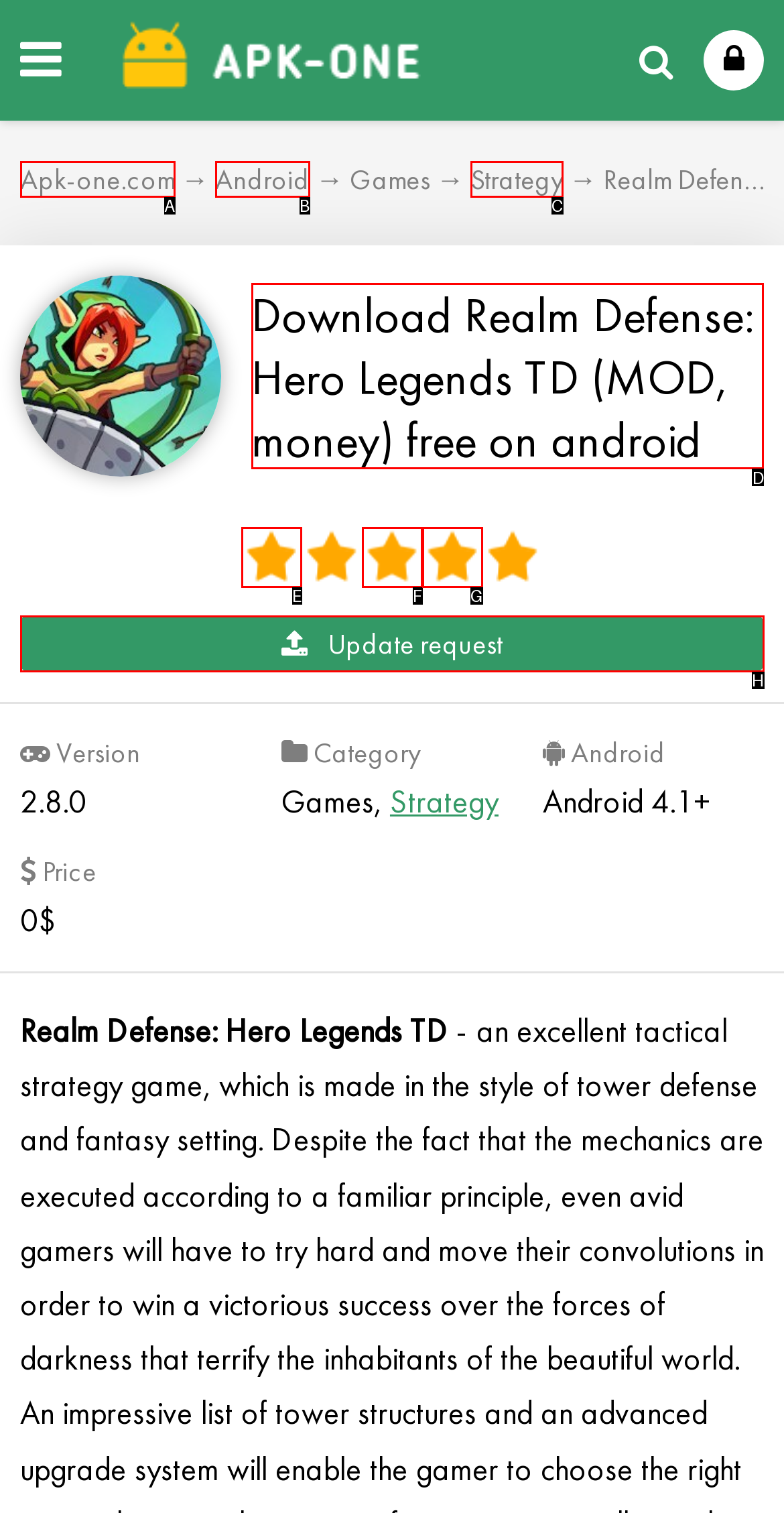Tell me the correct option to click for this task: View the game details
Write down the option's letter from the given choices.

D